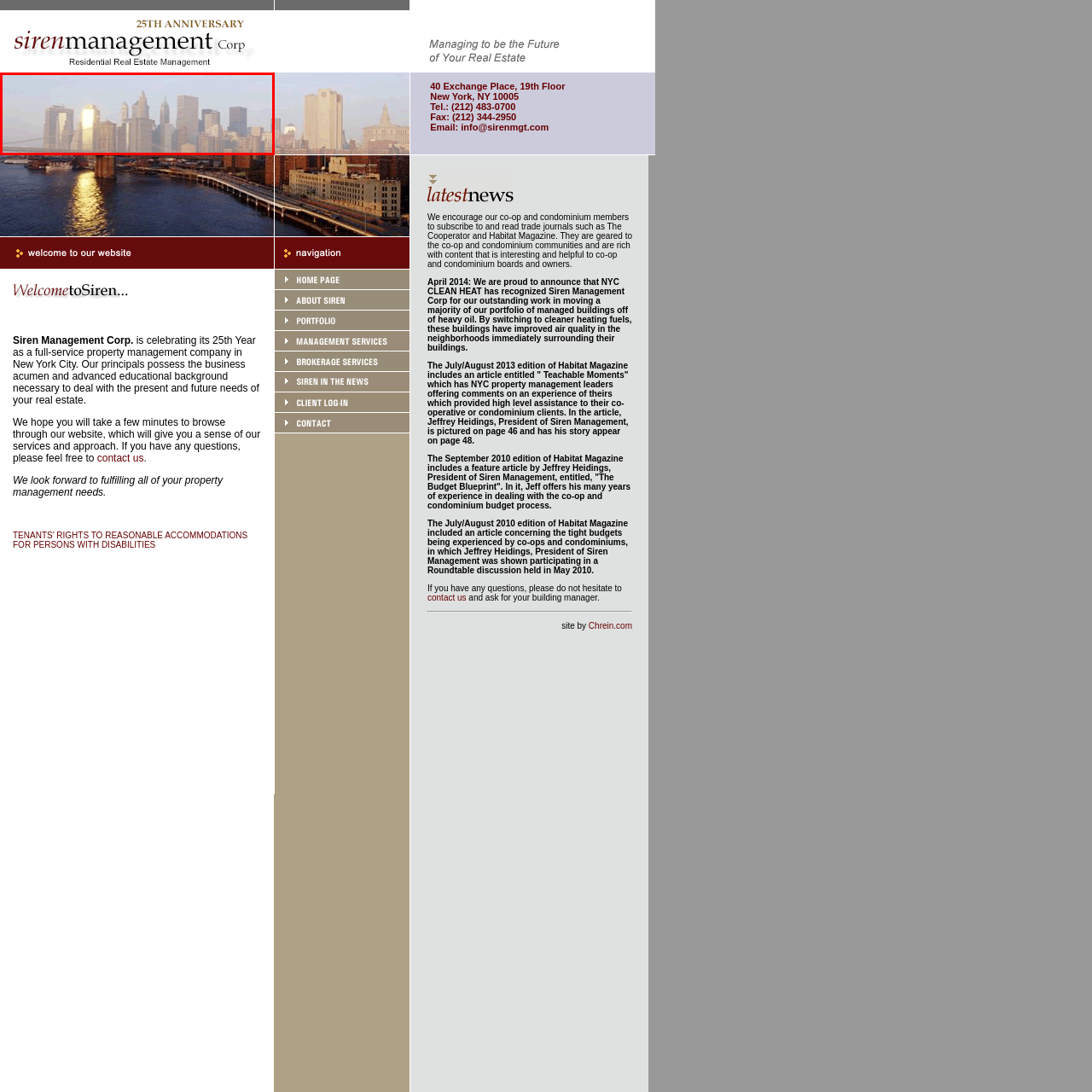What is the atmosphere of the scene?
Concentrate on the image within the red bounding box and respond to the question with a detailed explanation based on the visual information provided.

The caption evokes a sense of tranquility amidst the bustling city, symbolizing the vibrant yet serene nature of urban life, indicating that the atmosphere of the scene is peaceful and calm despite being in a busy city.